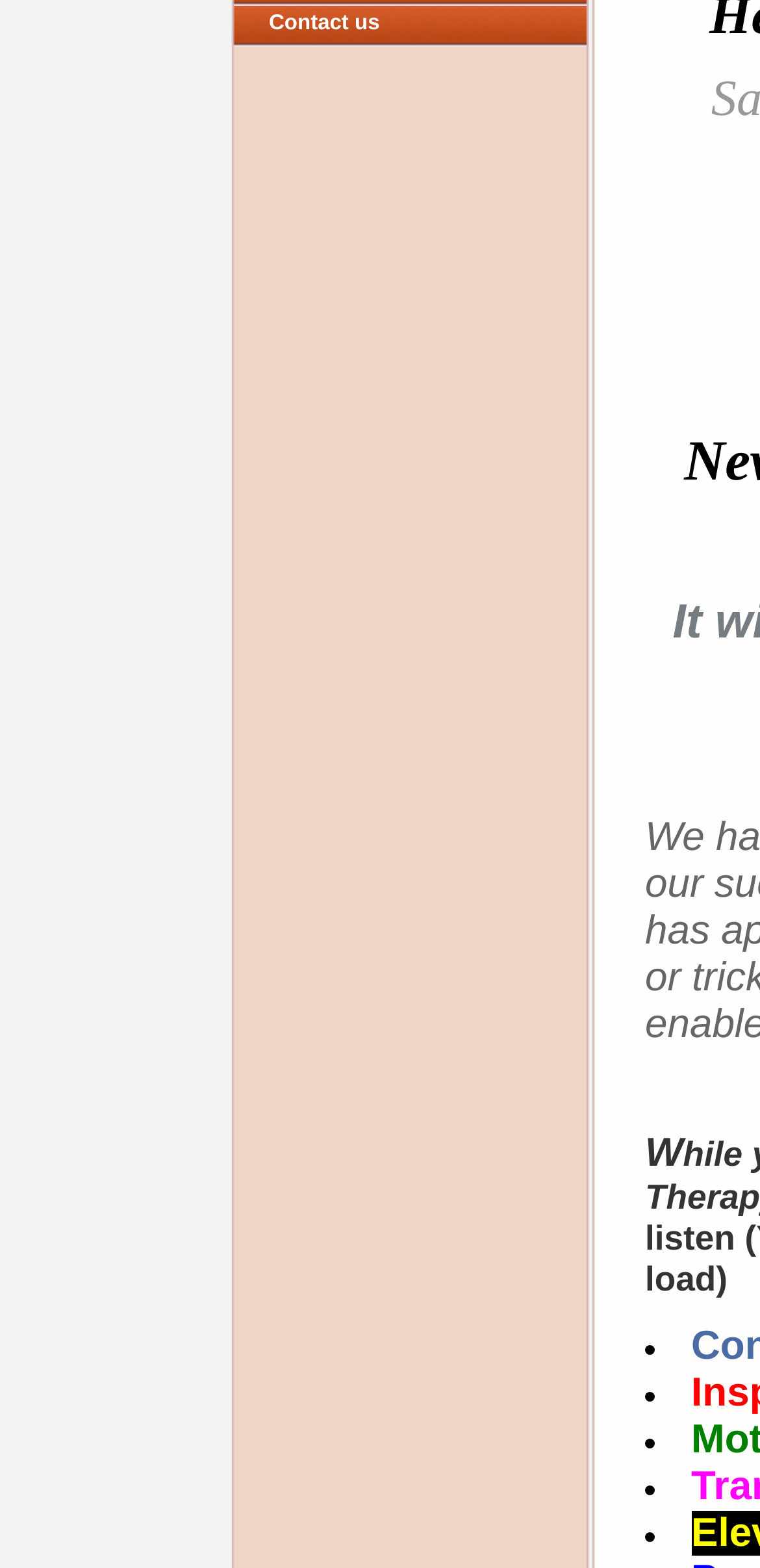Determine the bounding box coordinates for the UI element described. Format the coordinates as (top-left x, top-left y, bottom-right x, bottom-right y) and ensure all values are between 0 and 1. Element description: Contact us

[0.303, 0.004, 0.774, 0.03]